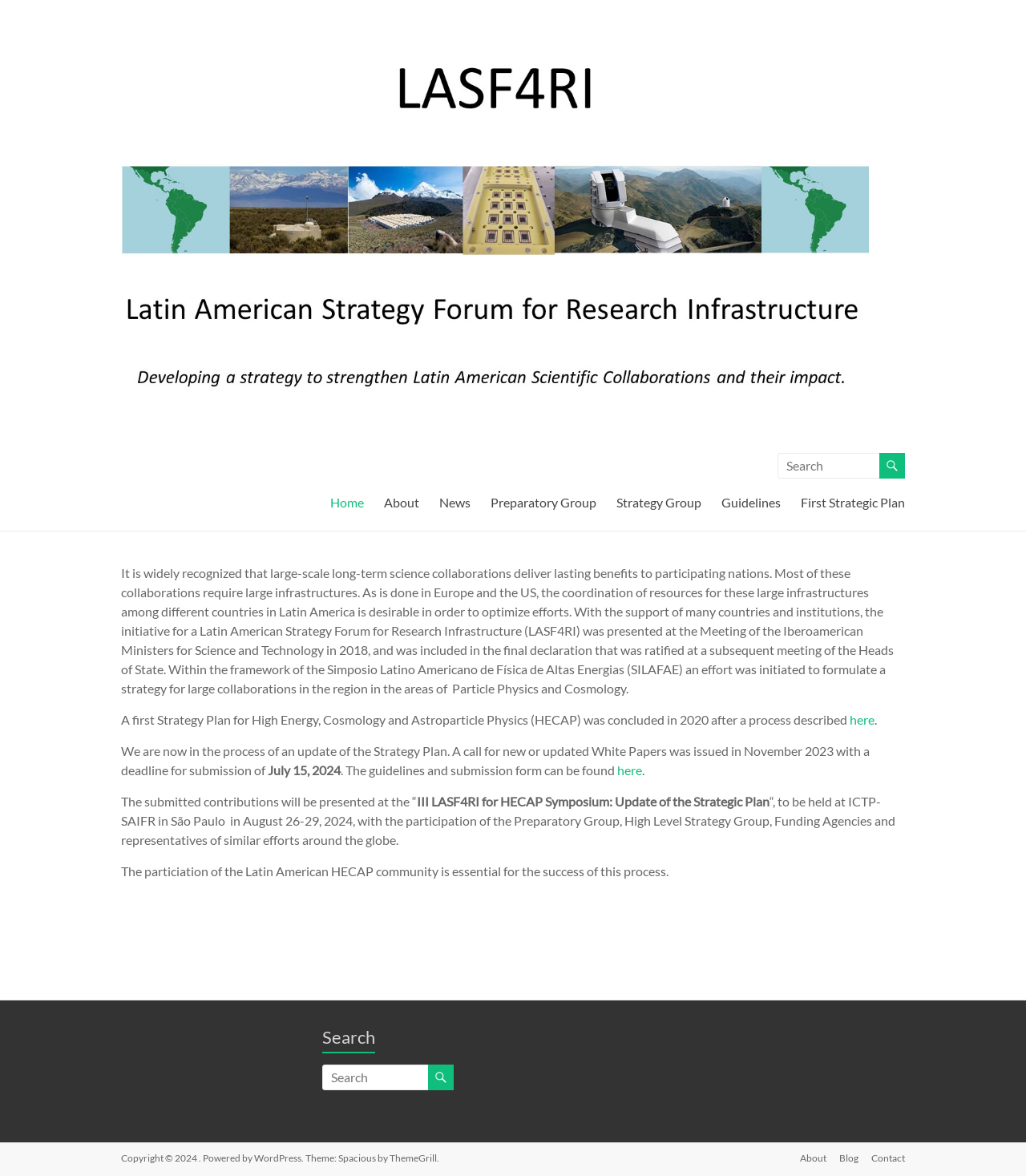Analyze the image and provide a detailed answer to the question: What is the topic of the article?

The article mentions 'Latin American Strategy Forum for Research Infrastructure' and 'High Energy, Cosmology and Astroparticle Physics', which suggests that the topic of the article is related to research infrastructure.